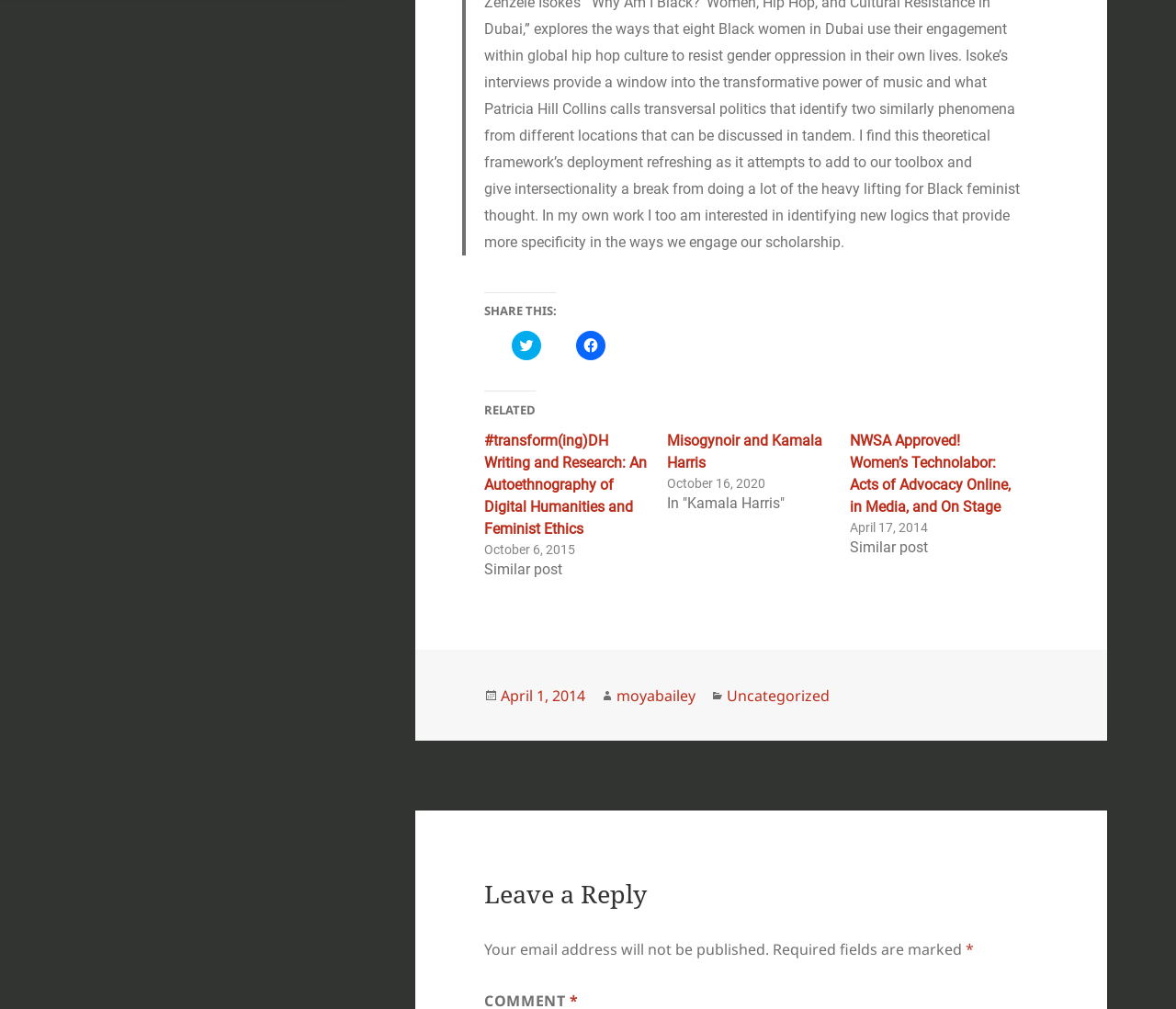Specify the bounding box coordinates of the element's area that should be clicked to execute the given instruction: "Visit author's page". The coordinates should be four float numbers between 0 and 1, i.e., [left, top, right, bottom].

[0.524, 0.679, 0.591, 0.7]